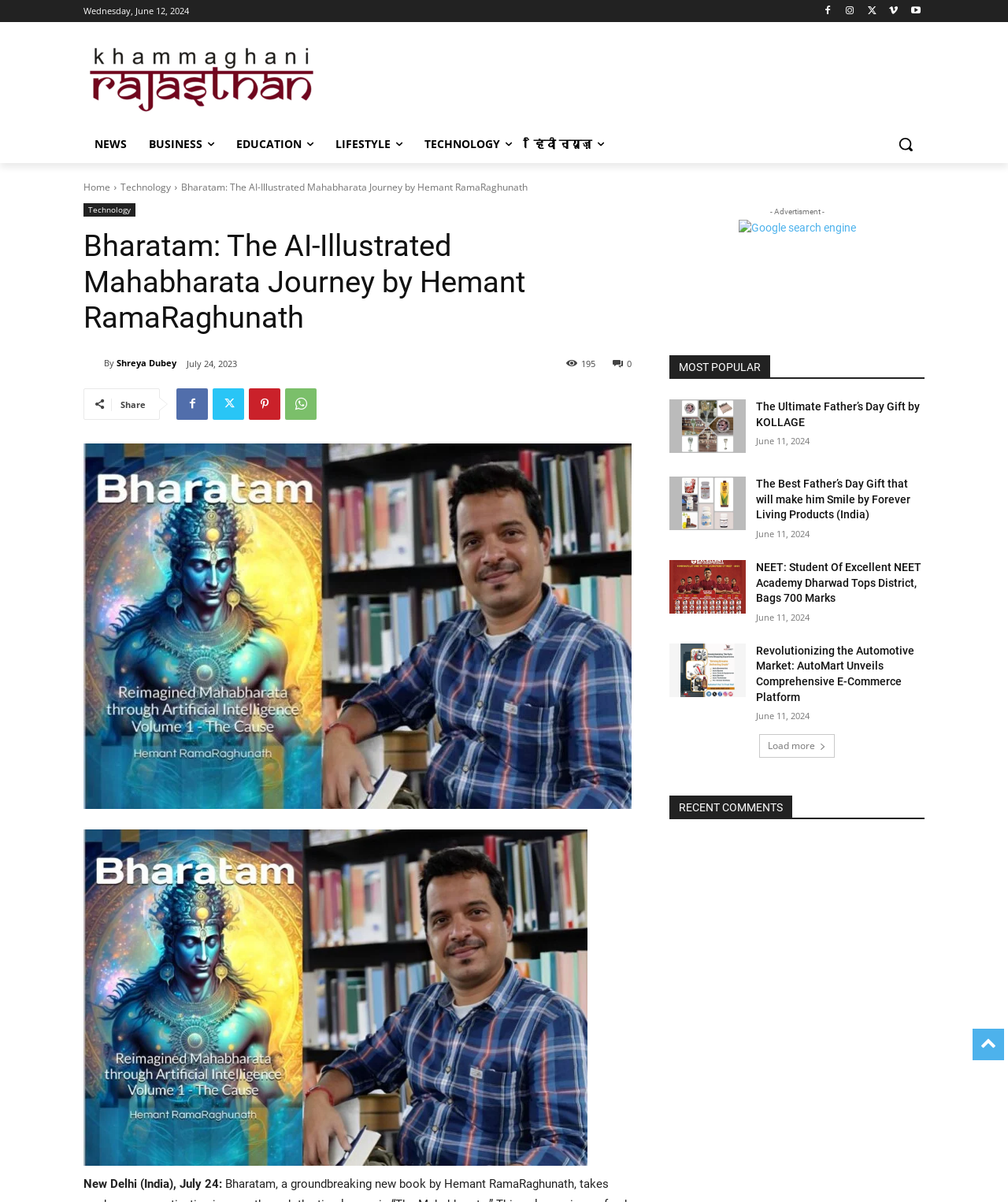Refer to the screenshot and give an in-depth answer to this question: Who is the author of the news article?

I found the author of the news article by looking at the text below the title of the article, where it says 'By Shreya Dubey'.